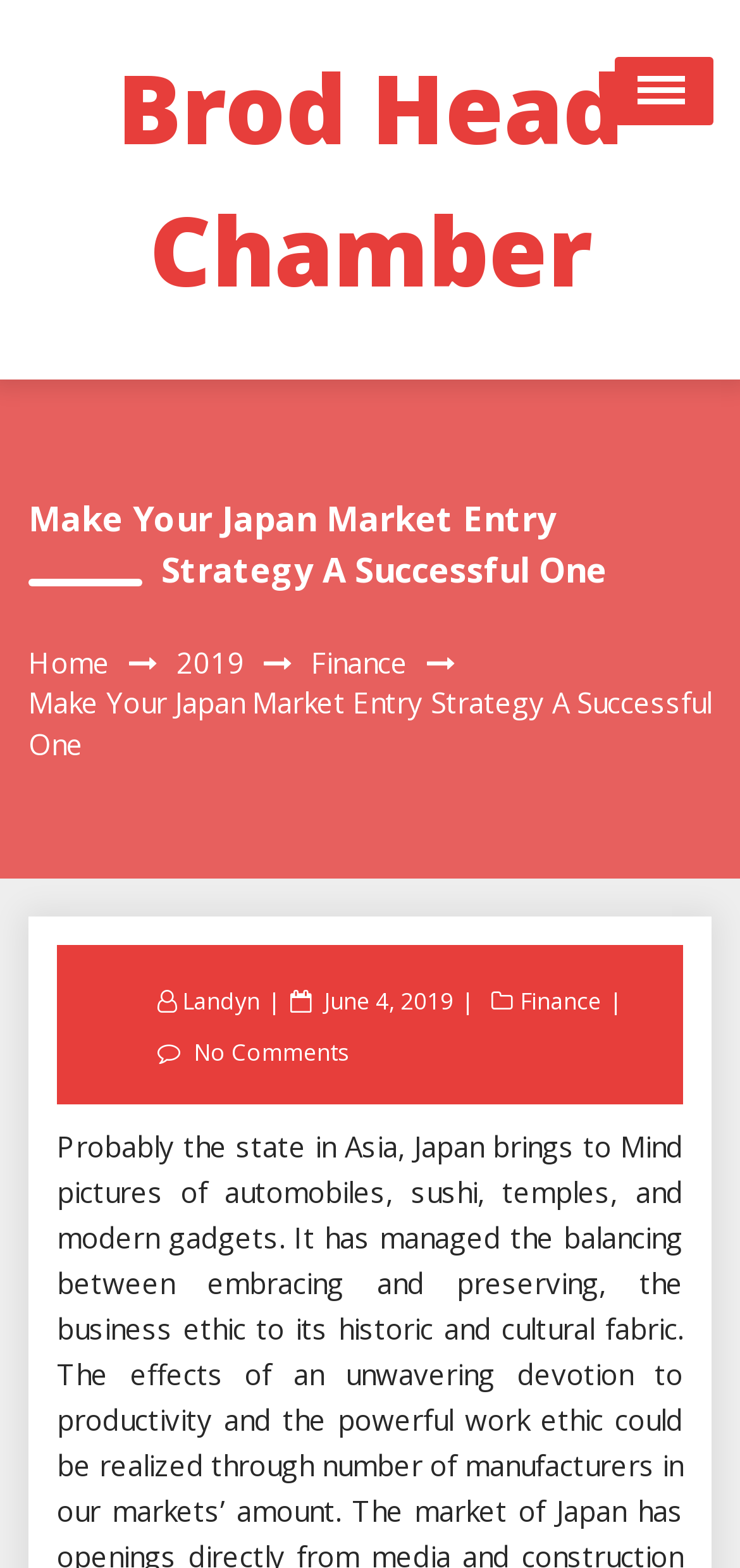Determine the bounding box coordinates in the format (top-left x, top-left y, bottom-right x, bottom-right y). Ensure all values are floating point numbers between 0 and 1. Identify the bounding box of the UI element described by: Finance

[0.692, 0.628, 0.823, 0.649]